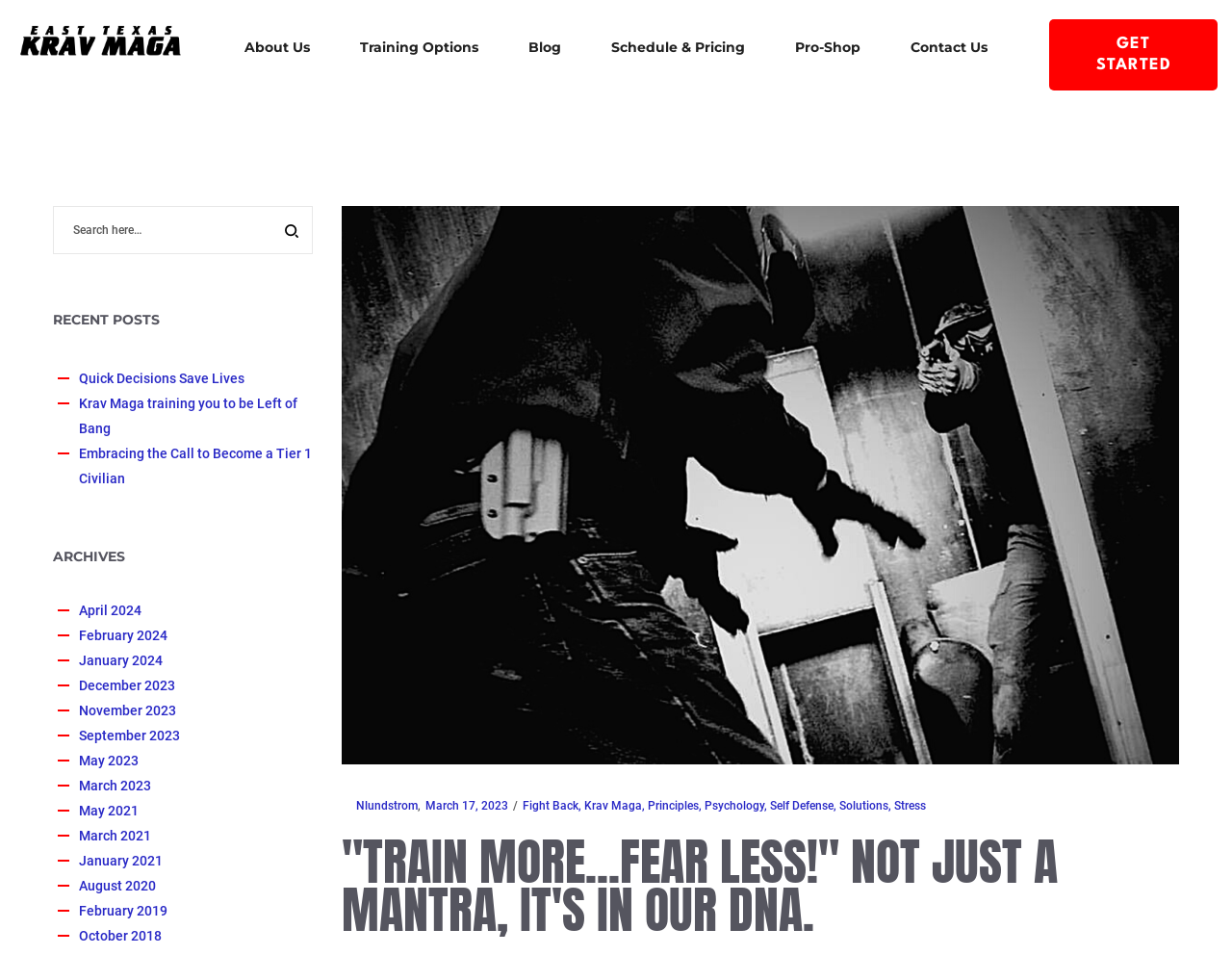Identify the bounding box coordinates for the UI element described as follows: Principles. Use the format (top-left x, top-left y, bottom-right x, bottom-right y) and ensure all values are floating point numbers between 0 and 1.

[0.526, 0.837, 0.572, 0.851]